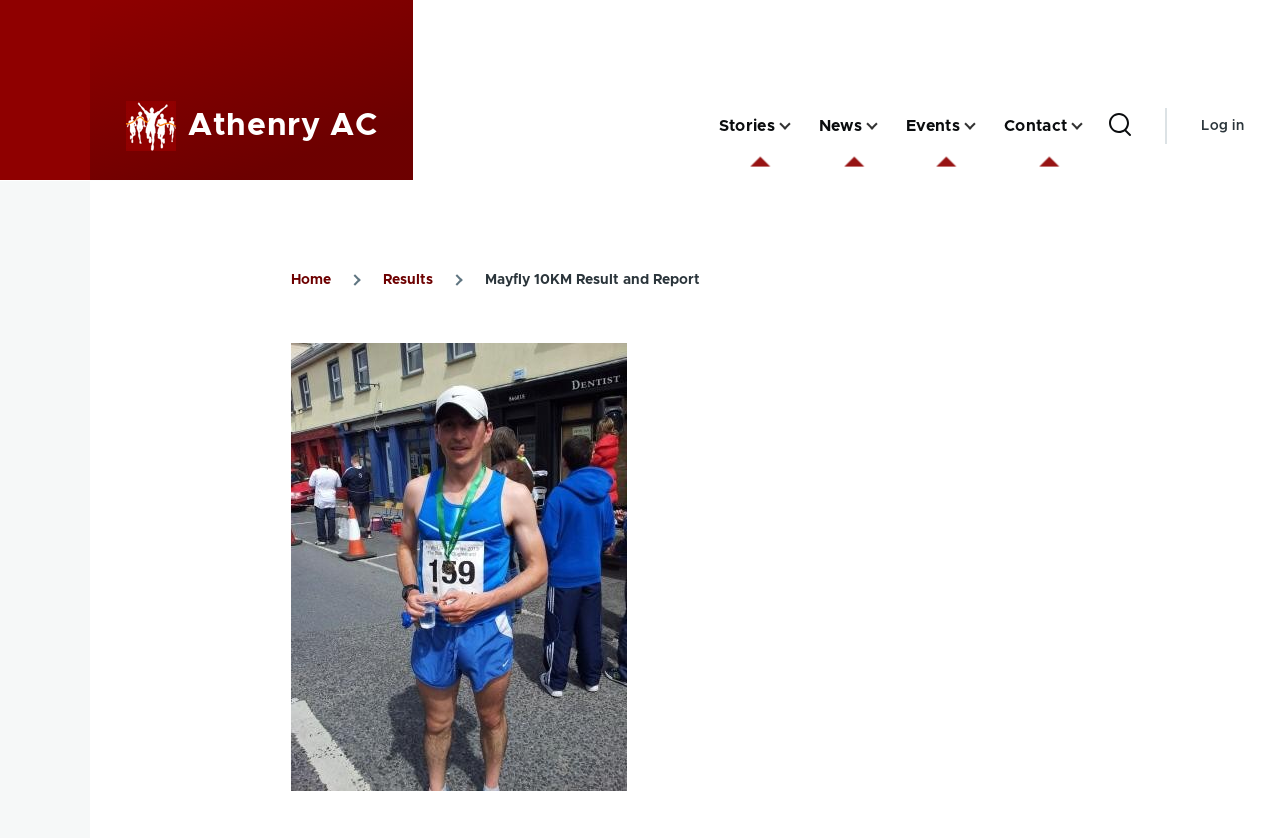What is the name of the athletic club?
Answer with a single word or phrase, using the screenshot for reference.

Athenry AC